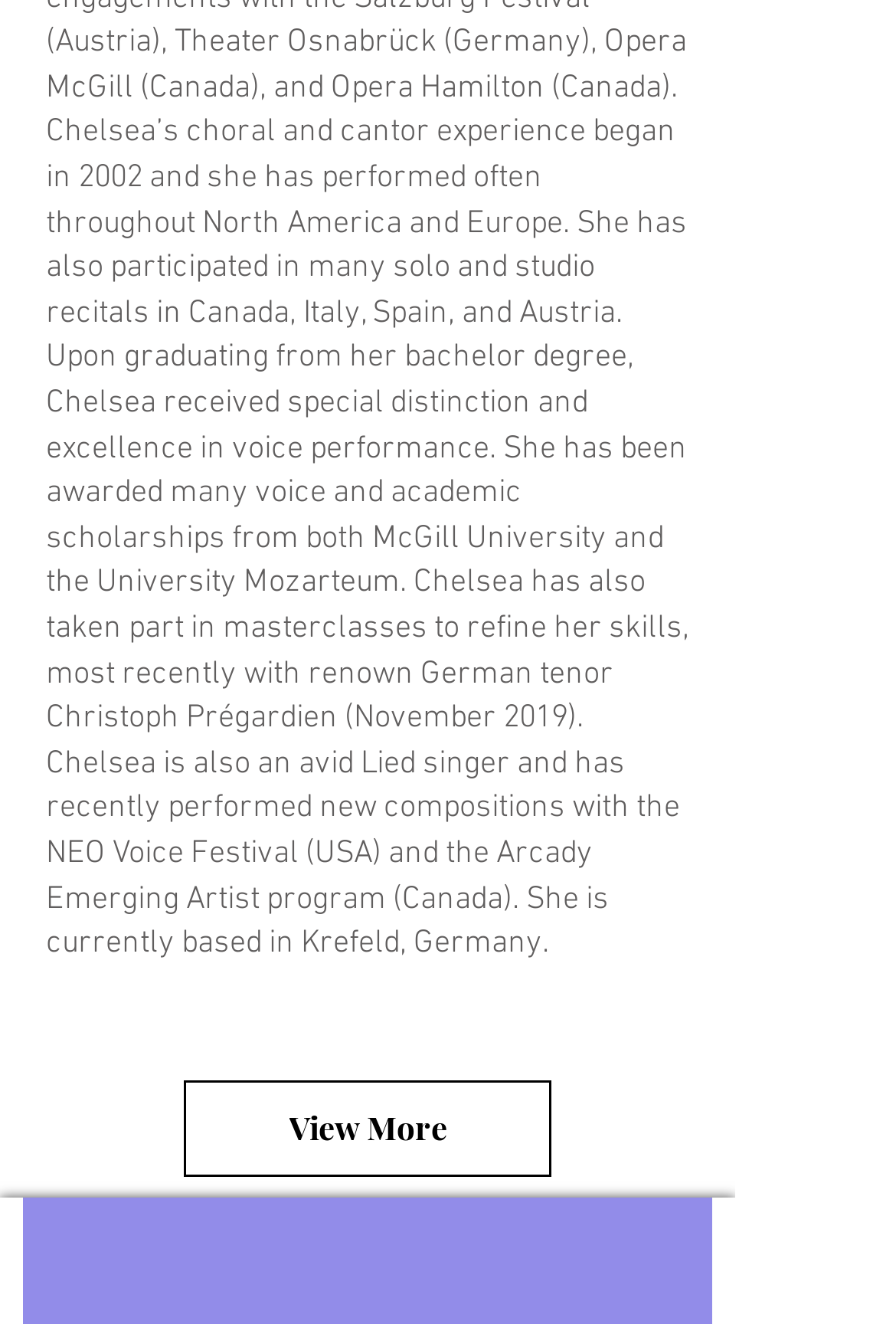Bounding box coordinates are specified in the format (top-left x, top-left y, bottom-right x, bottom-right y). All values are floating point numbers bounded between 0 and 1. Please provide the bounding box coordinate of the region this sentence describes: aria-label="Facebook Social Icon"

[0.238, 0.922, 0.328, 0.982]